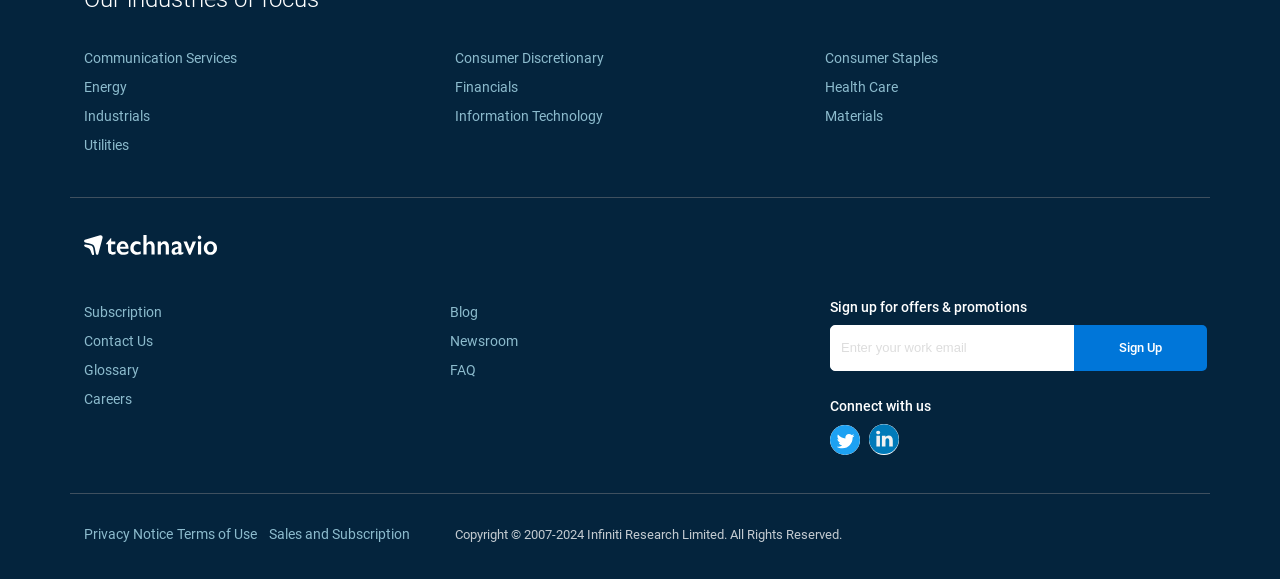What is the purpose of the 'Sign up' button?
Use the image to give a comprehensive and detailed response to the question.

The 'Sign up' button is located next to a text input field that requires a work email, and above a static text that says 'Sign up for offers & promotions', indicating that the purpose of the button is to submit the email address to receive offers and promotions.